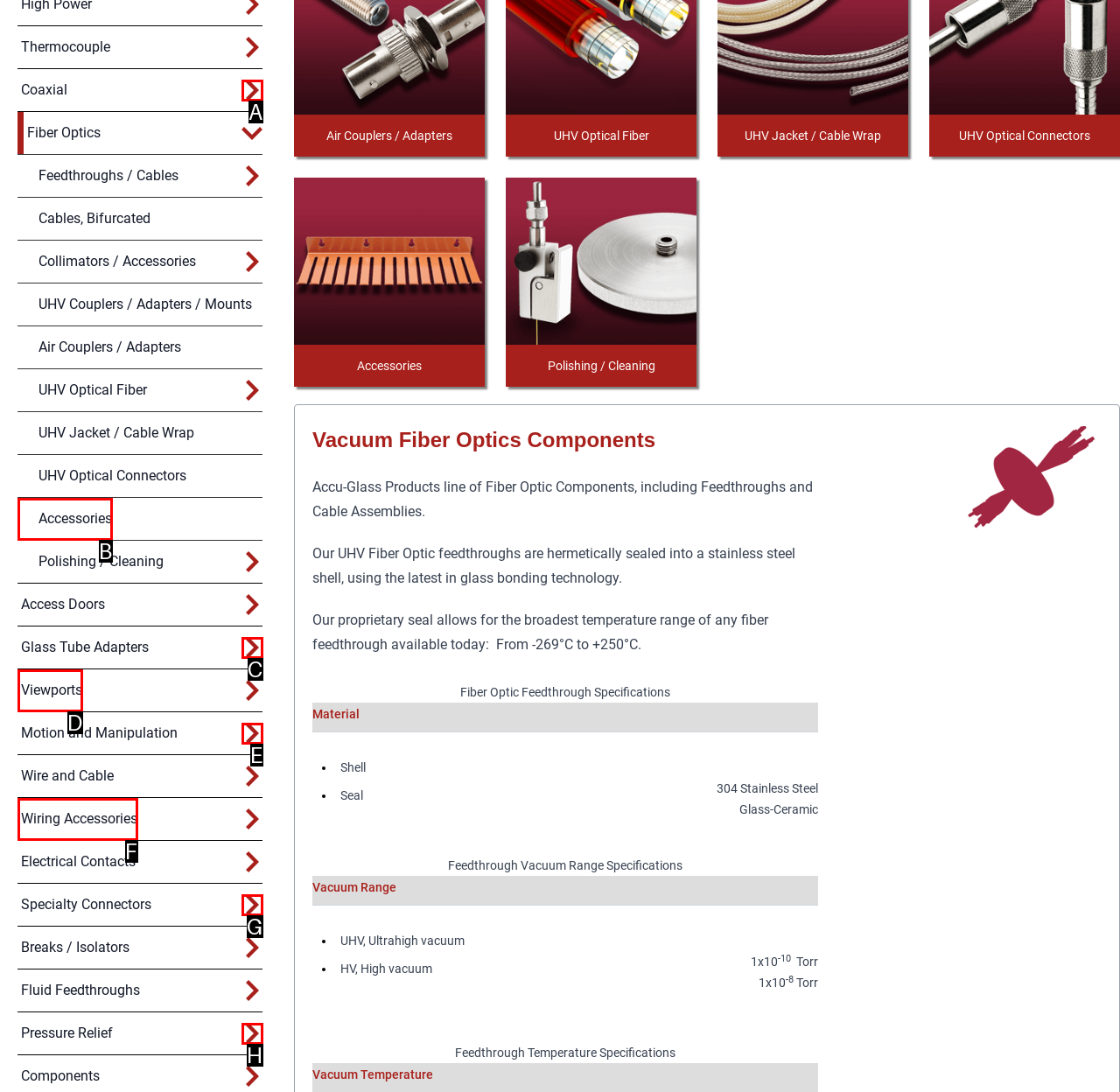Select the letter that corresponds to this element description: Student Work
Answer with the letter of the correct option directly.

None